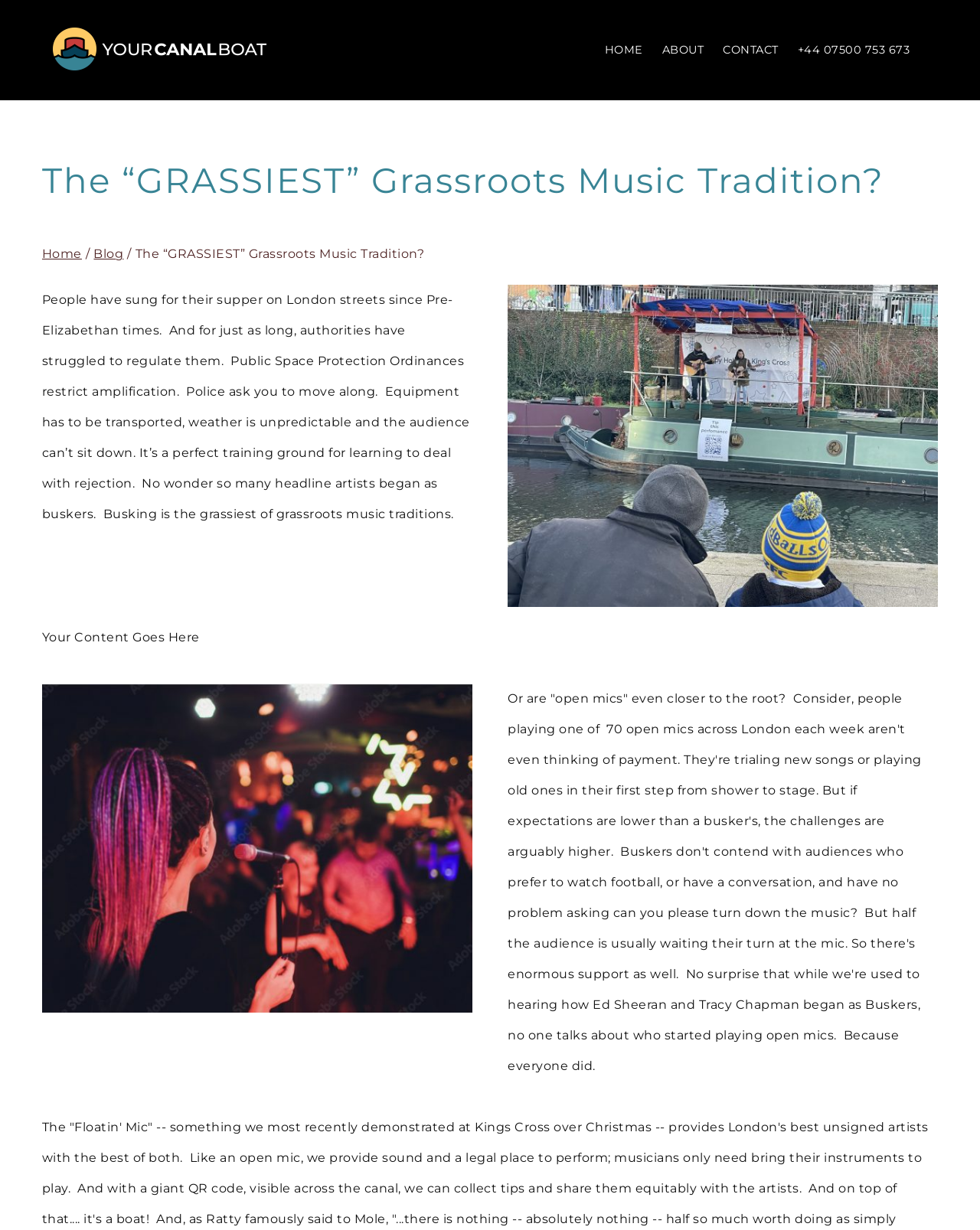From the element description: "Home", extract the bounding box coordinates of the UI element. The coordinates should be expressed as four float numbers between 0 and 1, in the order [left, top, right, bottom].

[0.043, 0.2, 0.084, 0.212]